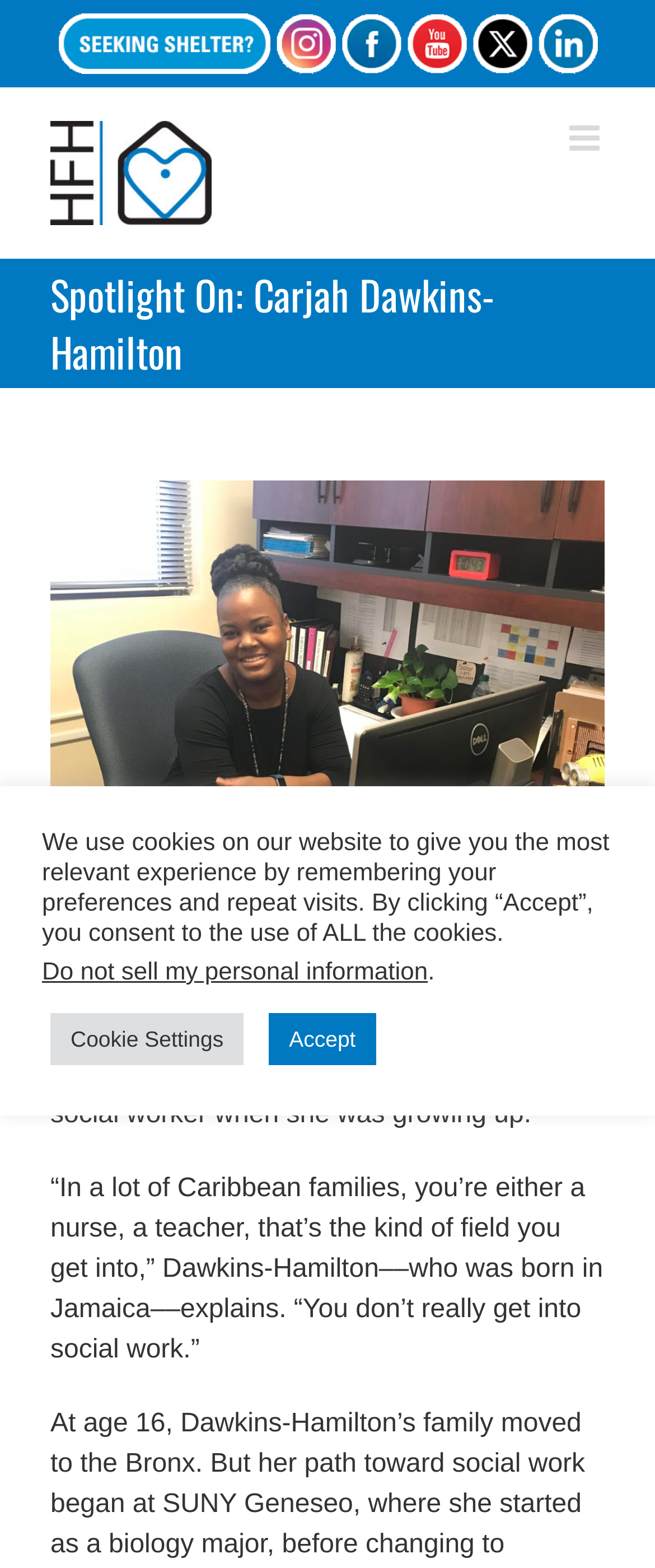Indicate the bounding box coordinates of the element that must be clicked to execute the instruction: "View all articles on Digital Governance". The coordinates should be given as four float numbers between 0 and 1, i.e., [left, top, right, bottom].

None